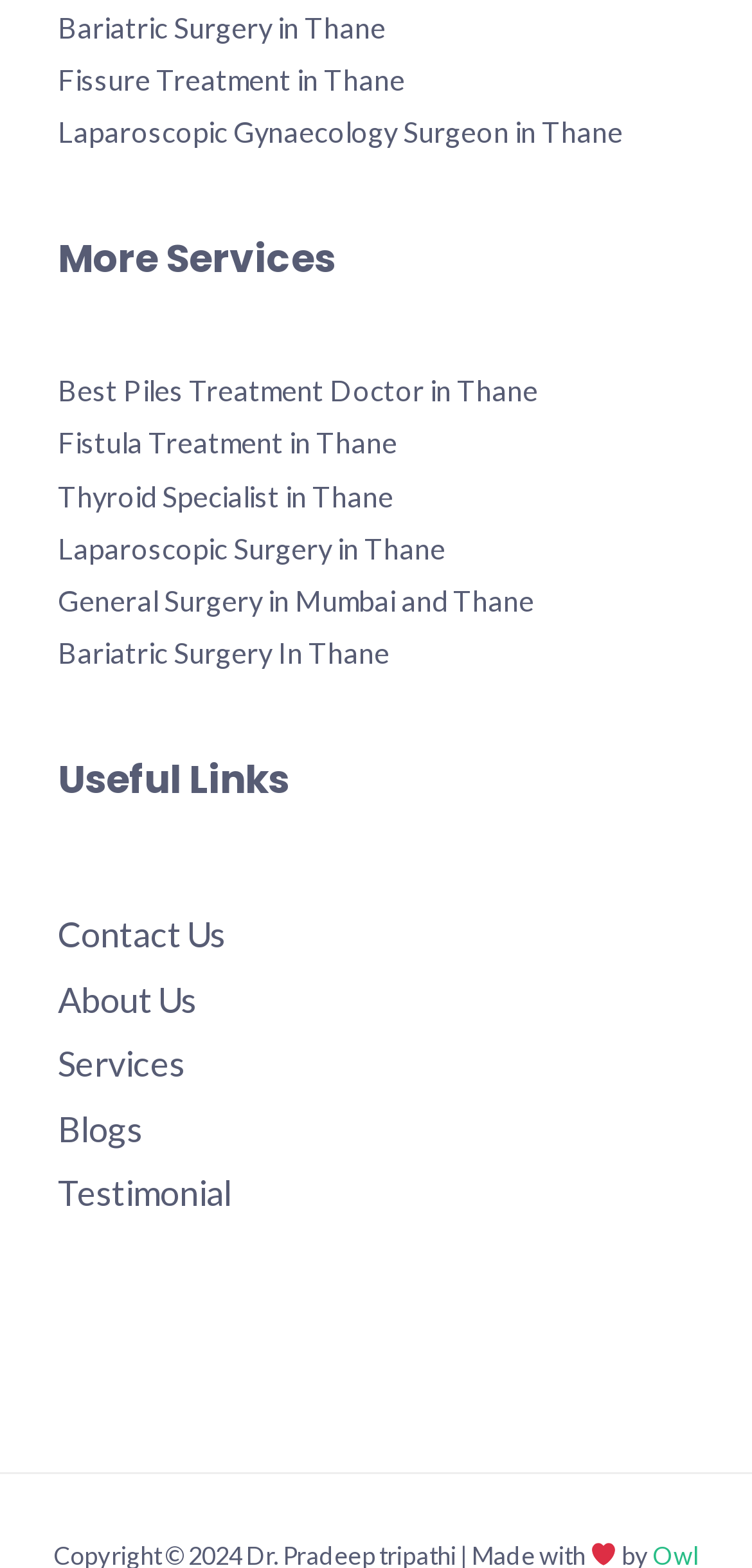Please look at the image and answer the question with a detailed explanation: What is the purpose of the 'Useful Links' section?

The 'Useful Links' section is present in the footer widget 4, and it provides additional resources such as 'Contact Us', 'About Us', 'Services', 'Blogs', and 'Testimonial', which can be useful for visitors.